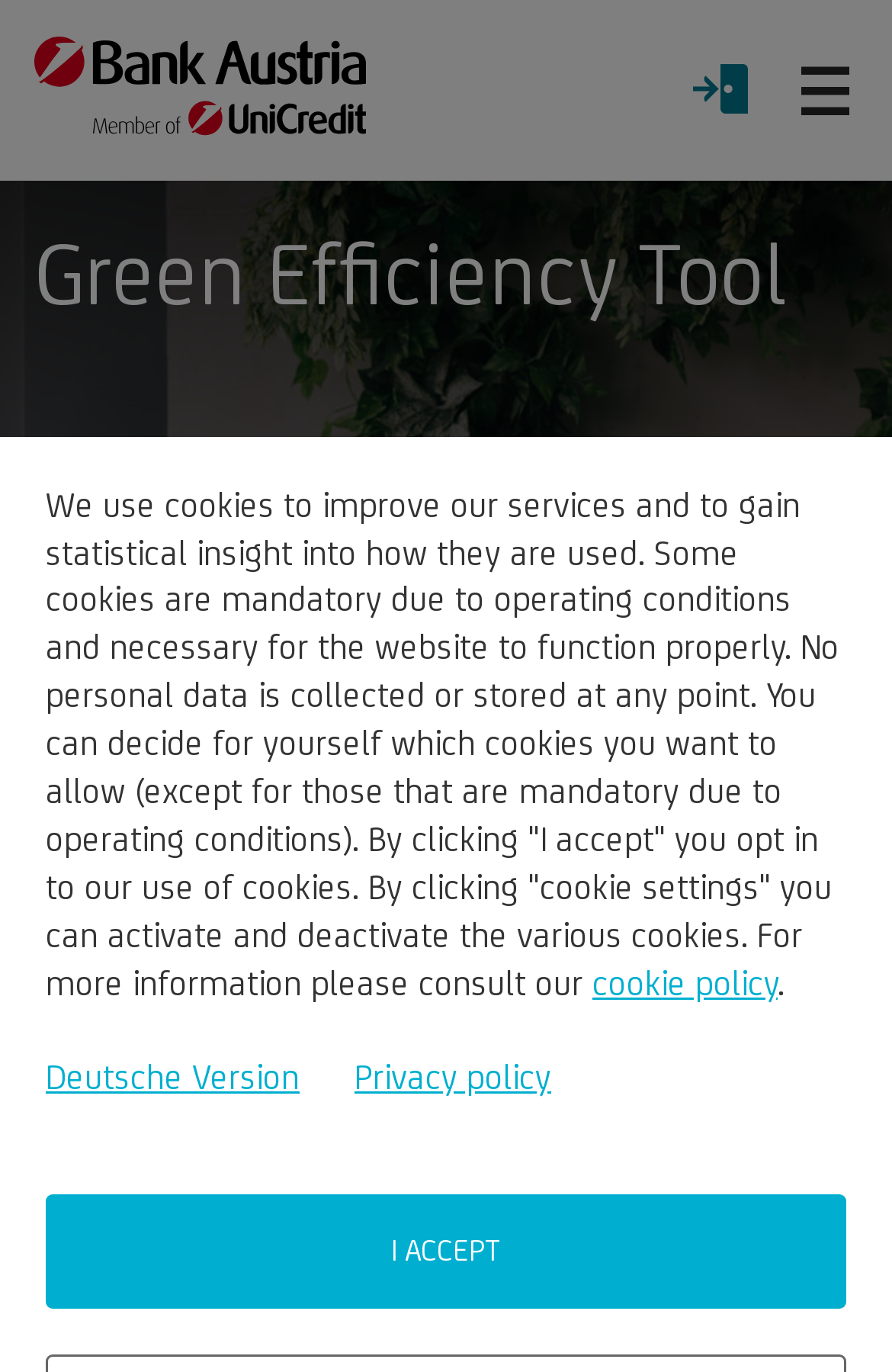What is the logo of the bank? Based on the screenshot, please respond with a single word or phrase.

Bank Austria Logo